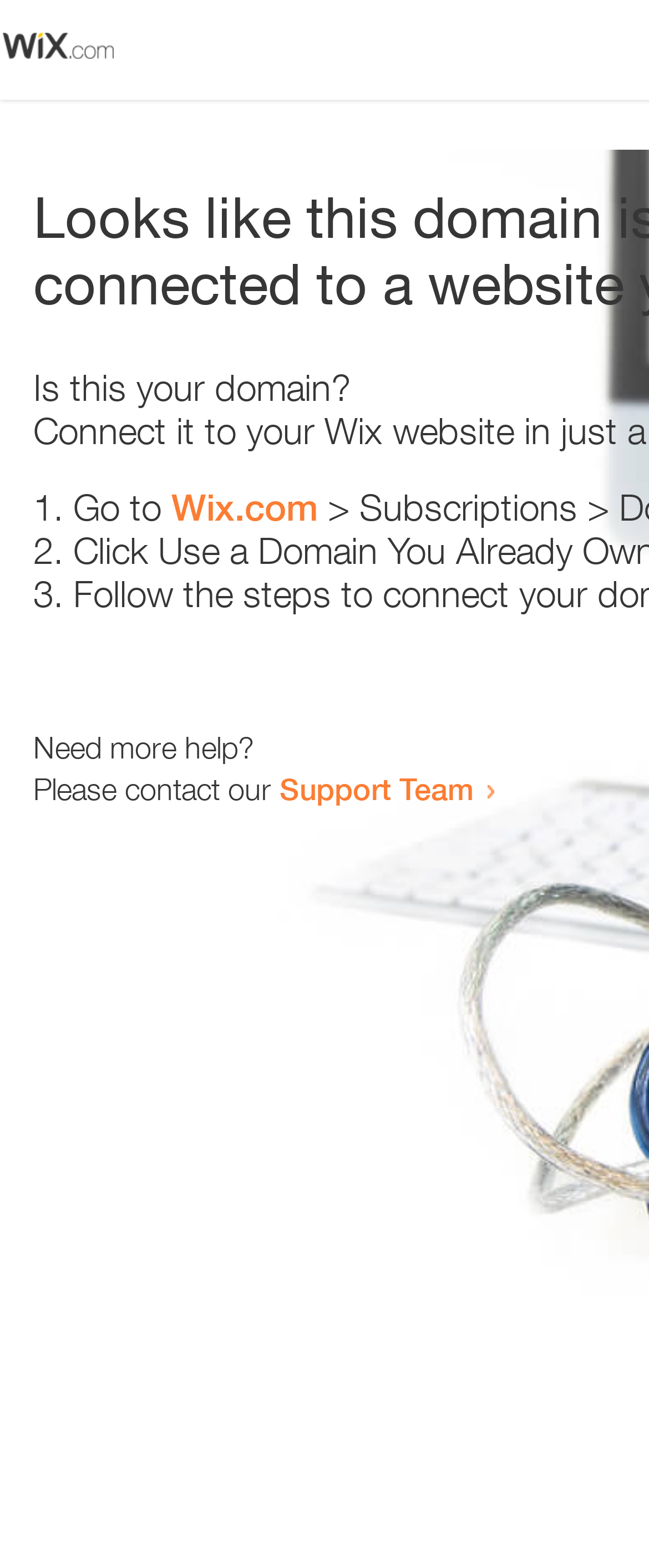Respond with a single word or short phrase to the following question: 
Is there an image on the webpage?

Yes